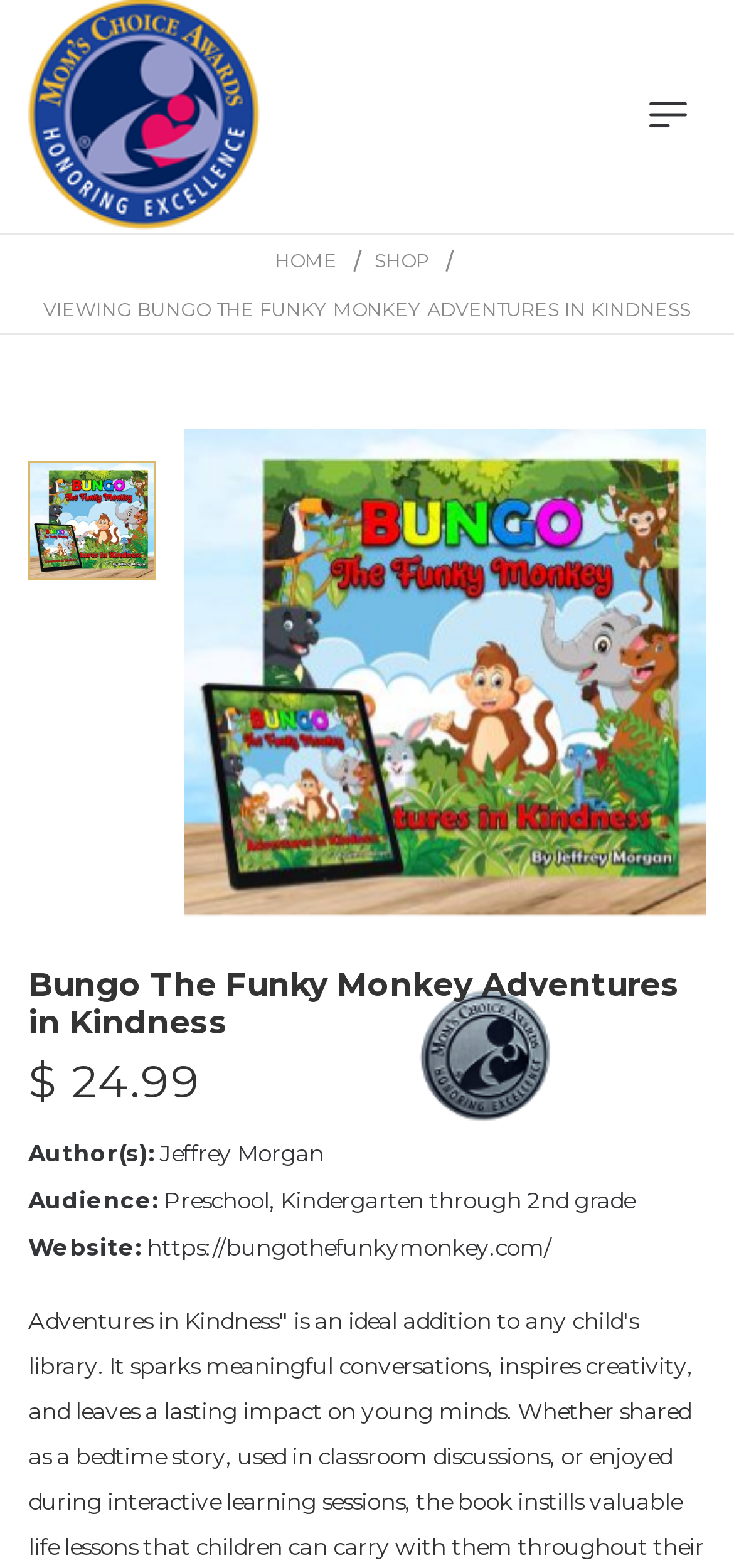Create a detailed summary of the webpage's content and design.

This webpage is about a children's book titled "Bungo The Funky Monkey Adventures in Kindness". At the top left, there is a link to an unknown destination, and to its right, there is a link labeled "N". Below these links, there are two more links, "HOME" and "SHOP", positioned side by side. 

Below these navigation links, there is a heading that displays the title of the book. On the same horizontal level, but to the right, there is a large image that takes up most of the width, with a link to an unknown destination above it. 

Below the title, there is a price tag of $24.99. To its right, there is an image of an MCA Silver Award. 

Further down, there are several lines of text that provide information about the book. The first line indicates the author, Jeffrey Morgan, with a link to his name. The next line specifies the target audience, which is preschool, kindergarten through 2nd grade. The last line provides the website of the book, with a link to it.